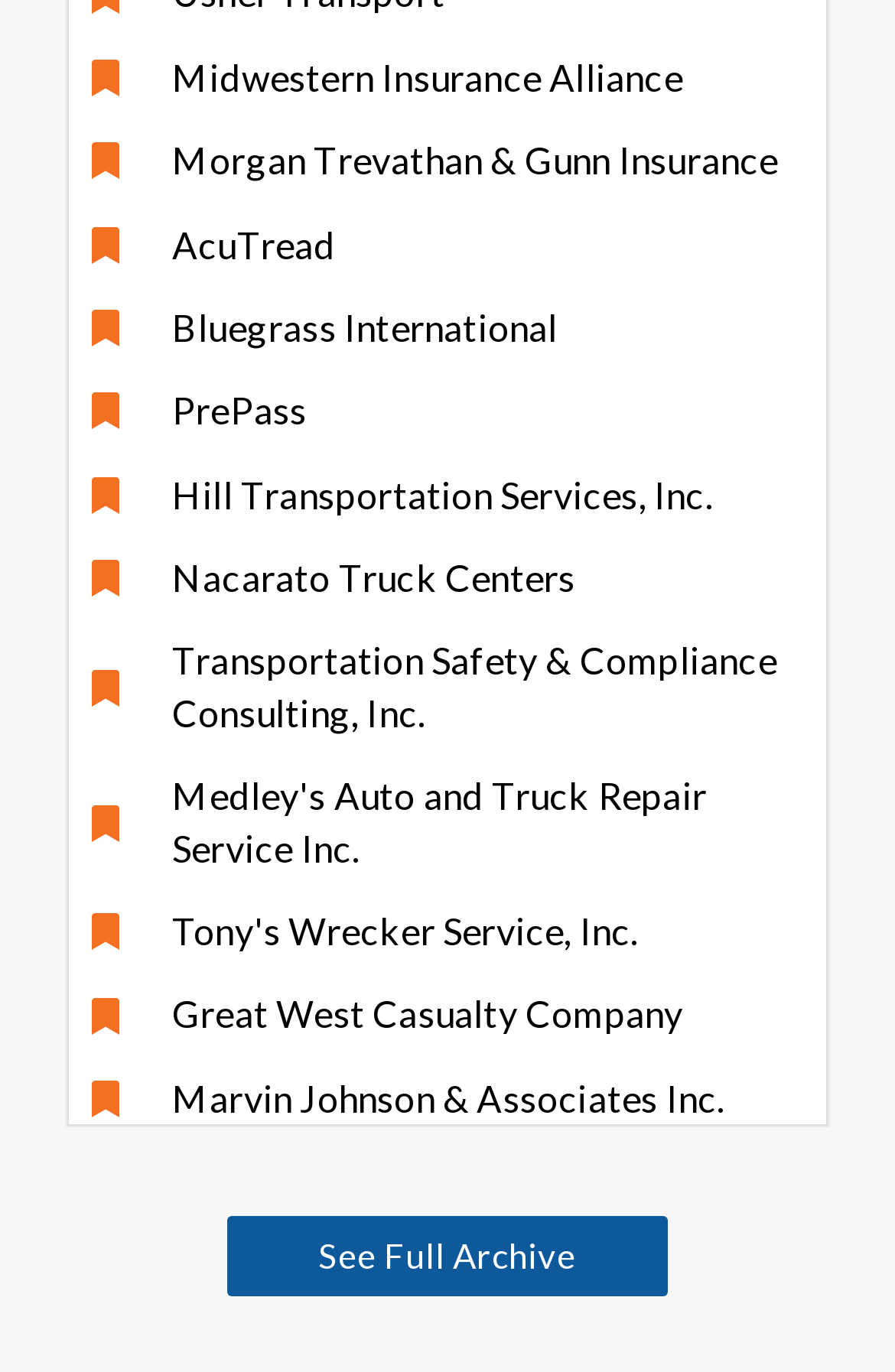Provide the bounding box coordinates of the HTML element this sentence describes: "PrePass". The bounding box coordinates consist of four float numbers between 0 and 1, i.e., [left, top, right, bottom].

[0.103, 0.281, 0.897, 0.319]